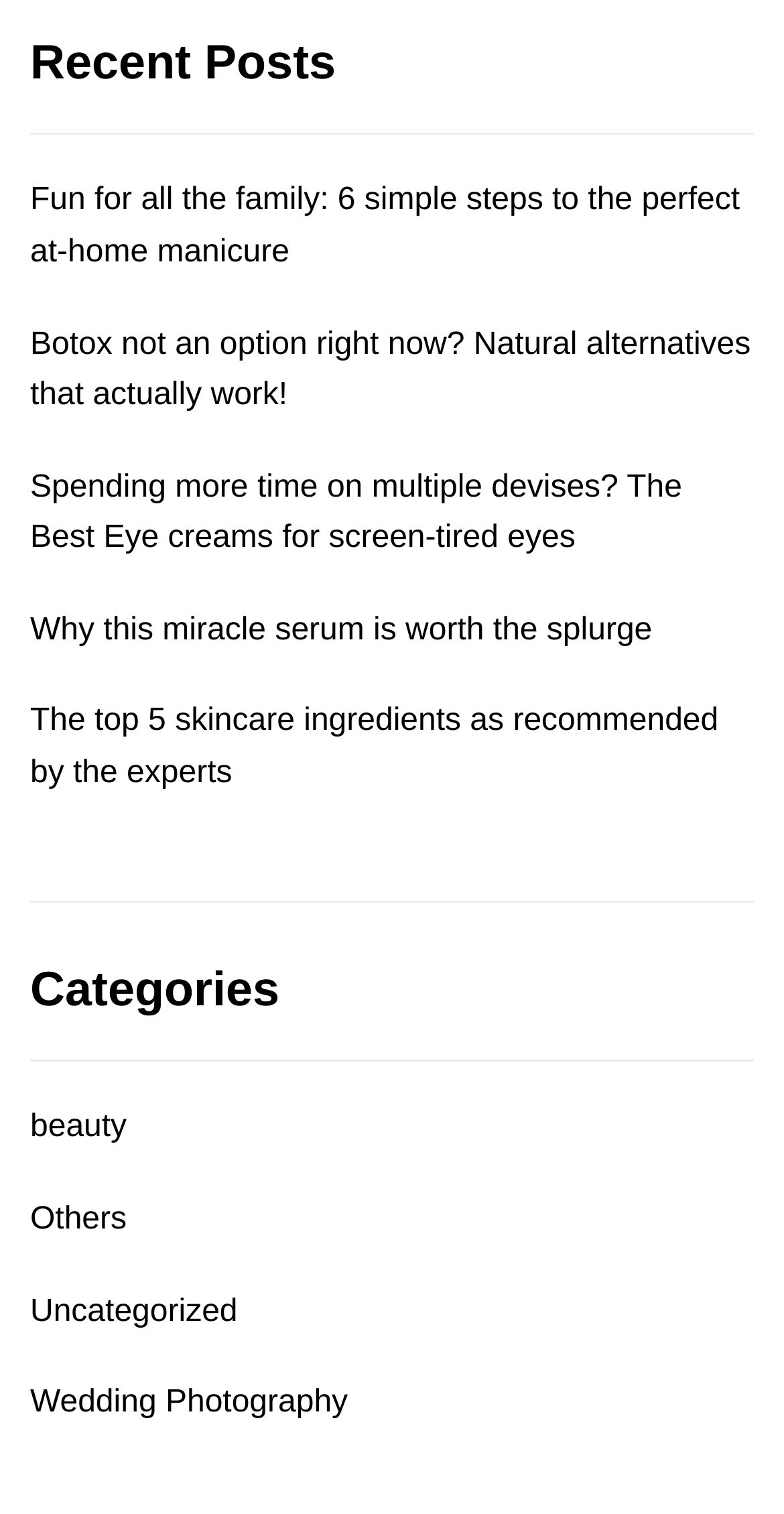How many recent posts are listed?
Refer to the image and give a detailed answer to the query.

I counted the number of links under the 'Recent Posts' heading, which are 6, so there are 6 recent posts listed.